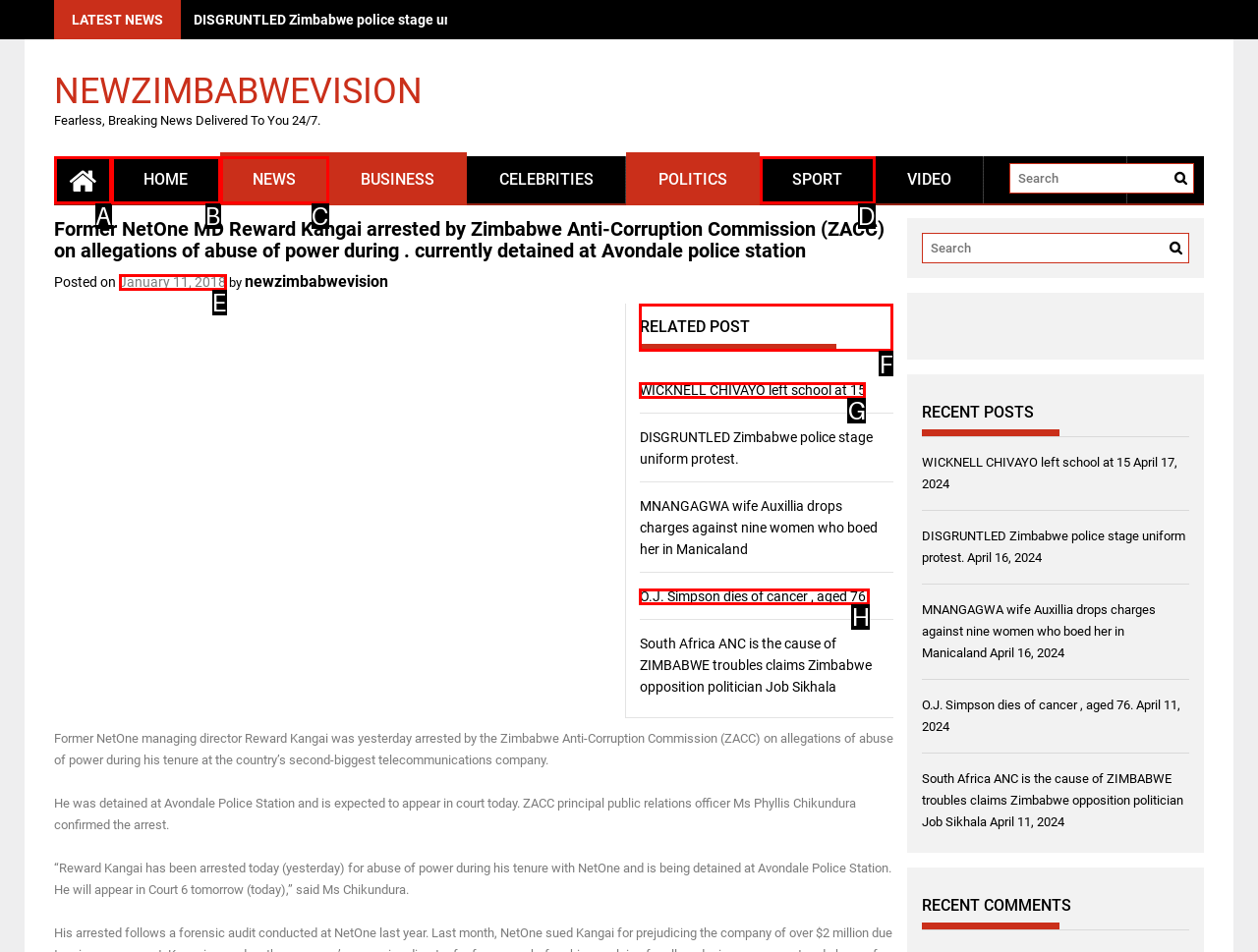Which UI element's letter should be clicked to achieve the task: Explore related posts
Provide the letter of the correct choice directly.

F